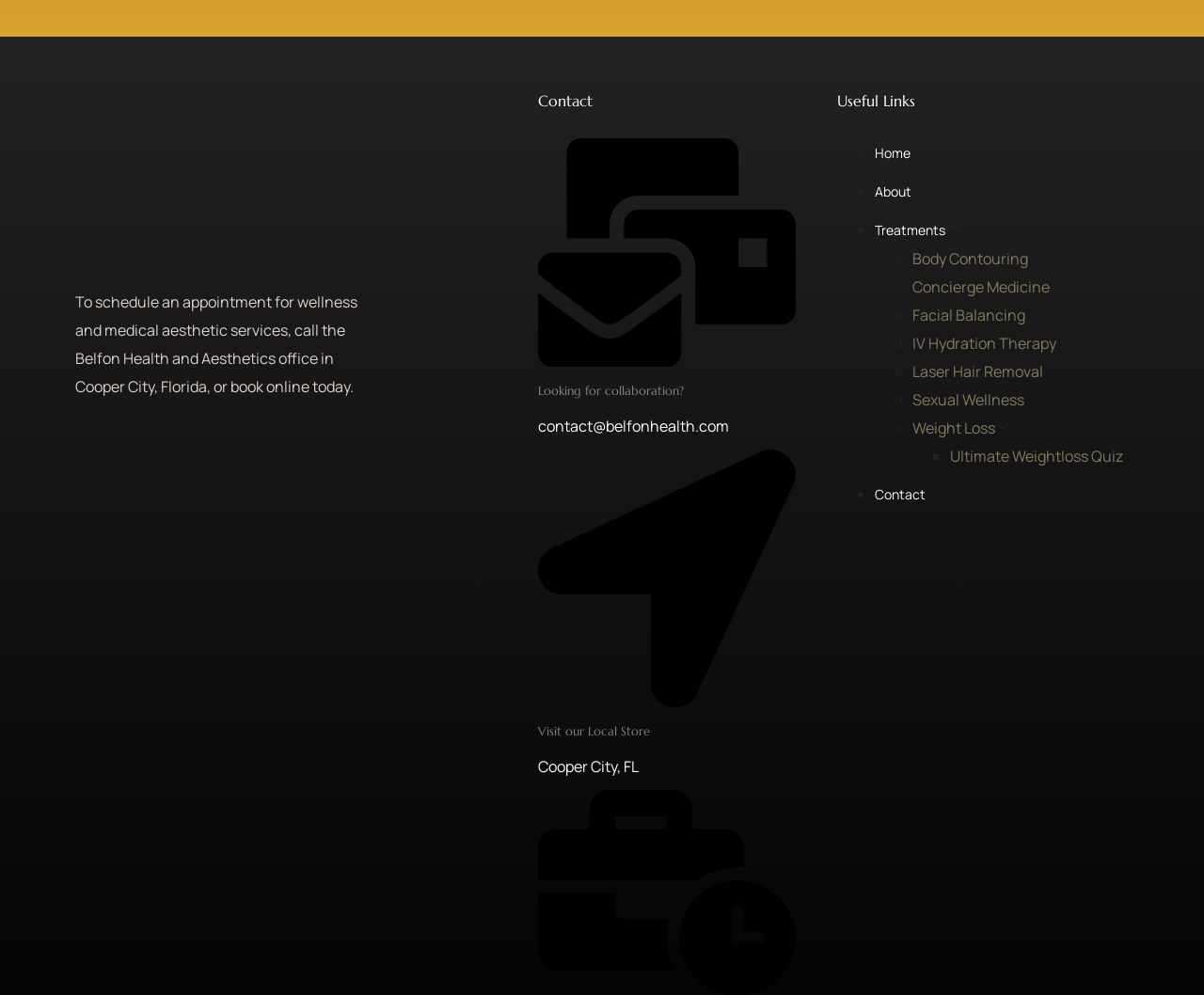How can someone schedule an appointment for wellness and medical aesthetic services?
Look at the screenshot and respond with a single word or phrase.

Call the office or book online